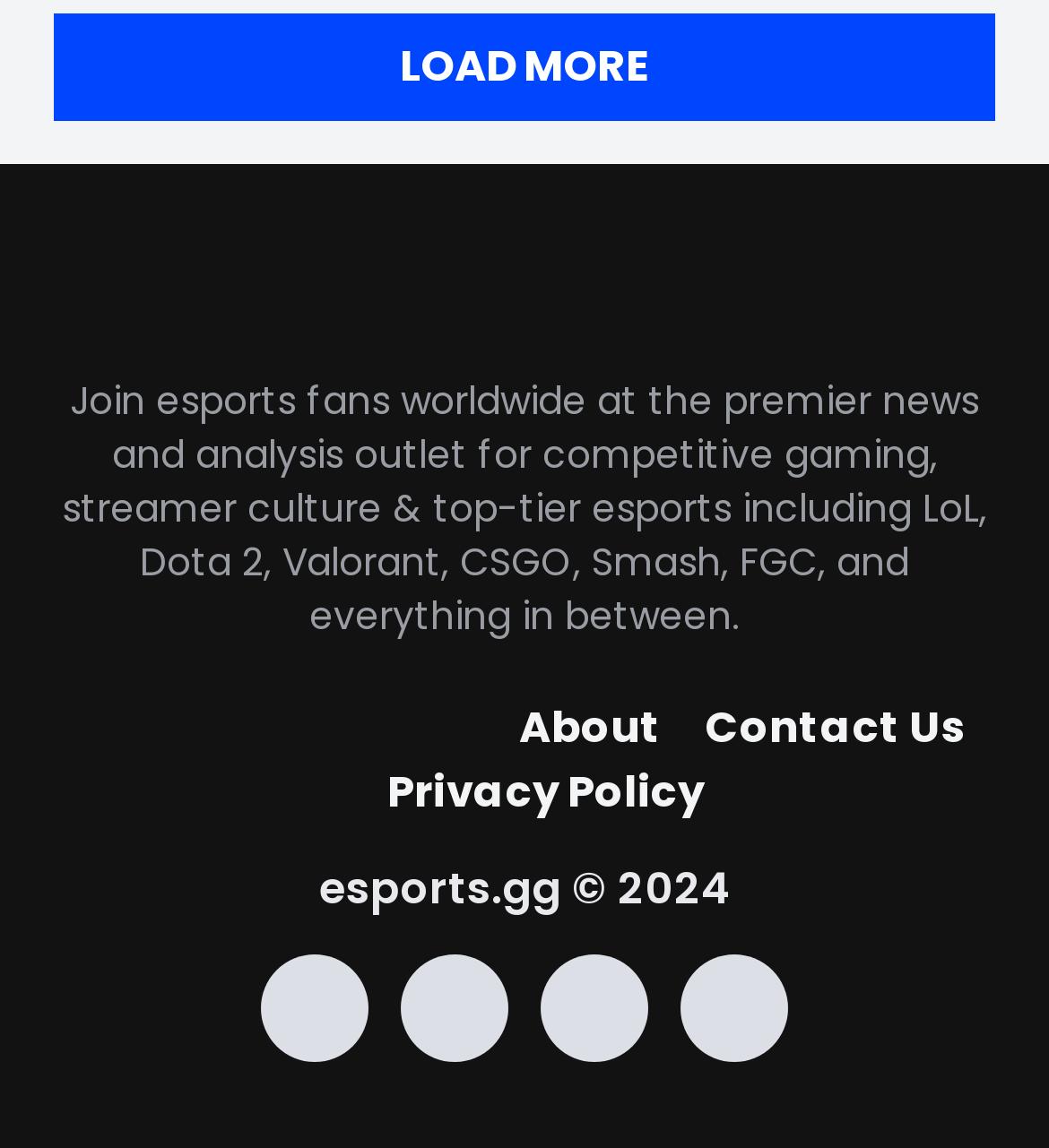Find the bounding box coordinates of the clickable area that will achieve the following instruction: "Read about the website".

[0.059, 0.325, 0.941, 0.559]